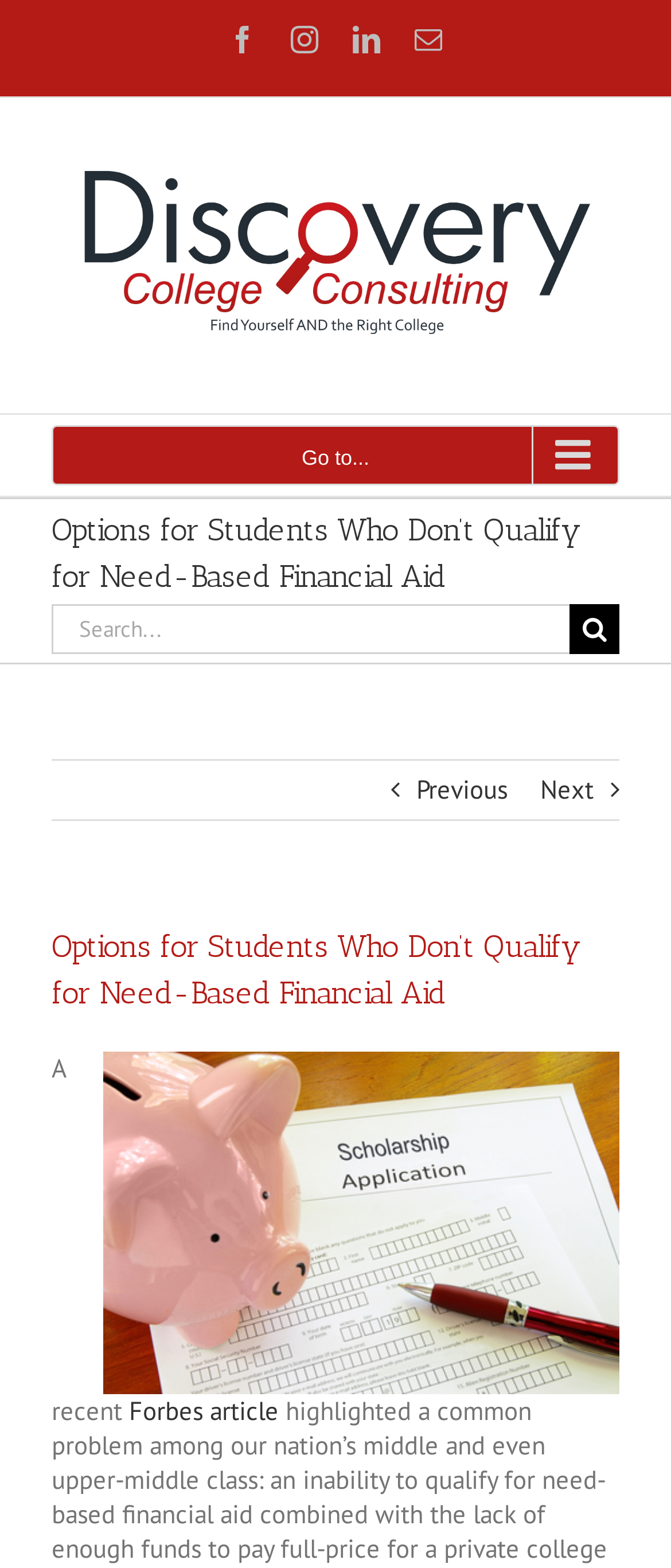How many links are there at the bottom of the webpage?
Based on the image, respond with a single word or phrase.

3